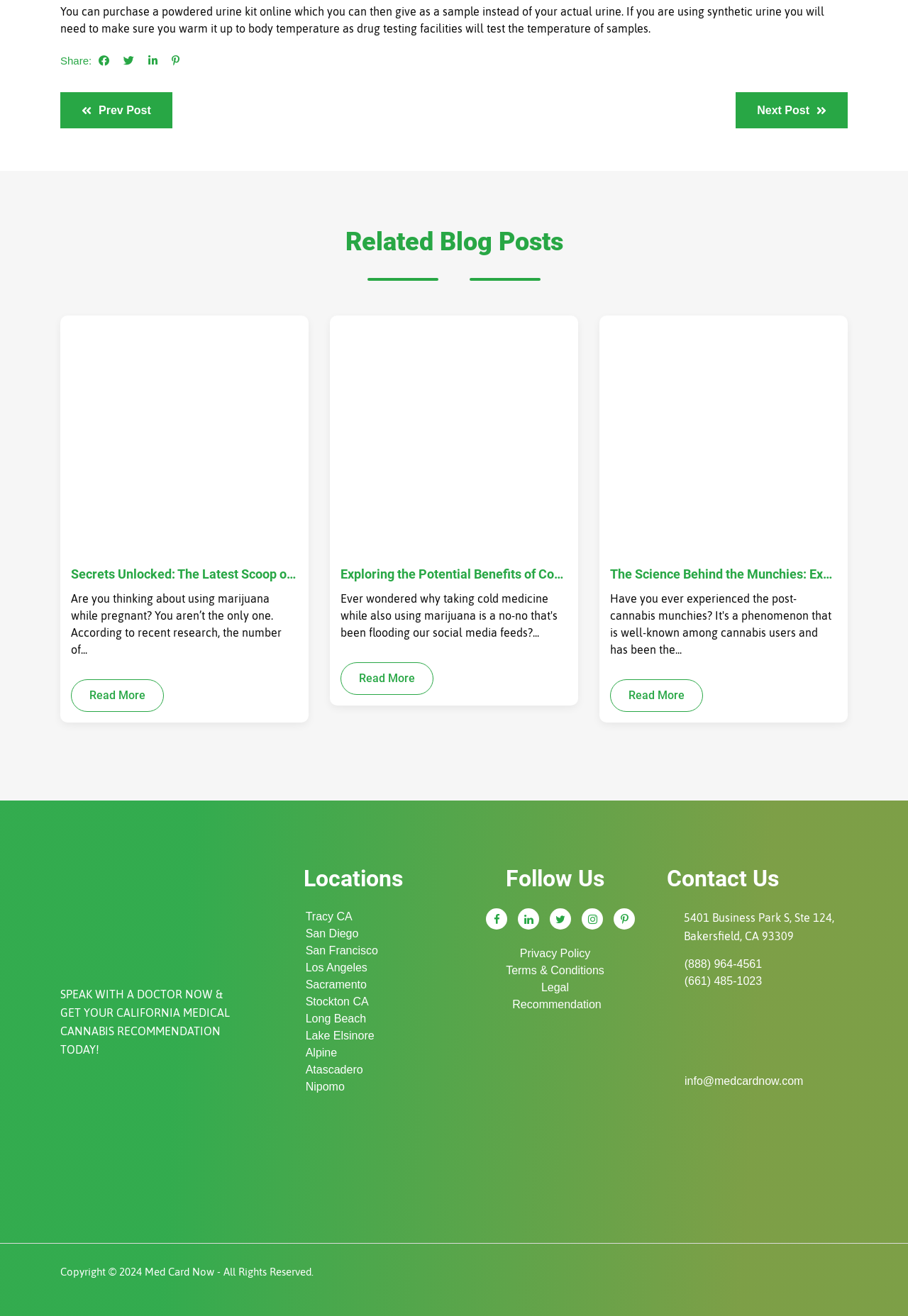Please identify the bounding box coordinates of the element I should click to complete this instruction: 'Contact Med Card Now via phone'. The coordinates should be given as four float numbers between 0 and 1, like this: [left, top, right, bottom].

[0.754, 0.726, 0.839, 0.739]